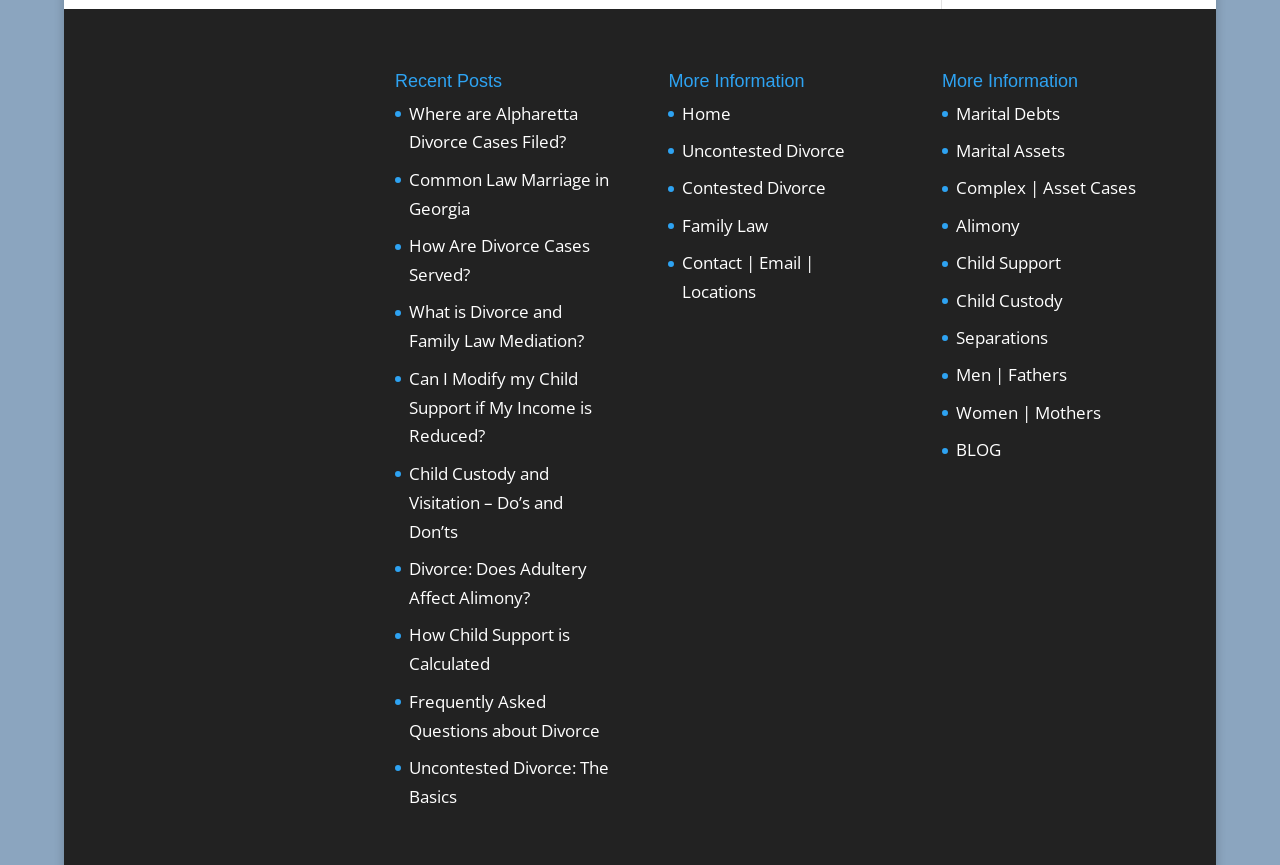Predict the bounding box of the UI element based on the description: "Complex | Asset Cases". The coordinates should be four float numbers between 0 and 1, formatted as [left, top, right, bottom].

[0.747, 0.204, 0.887, 0.23]